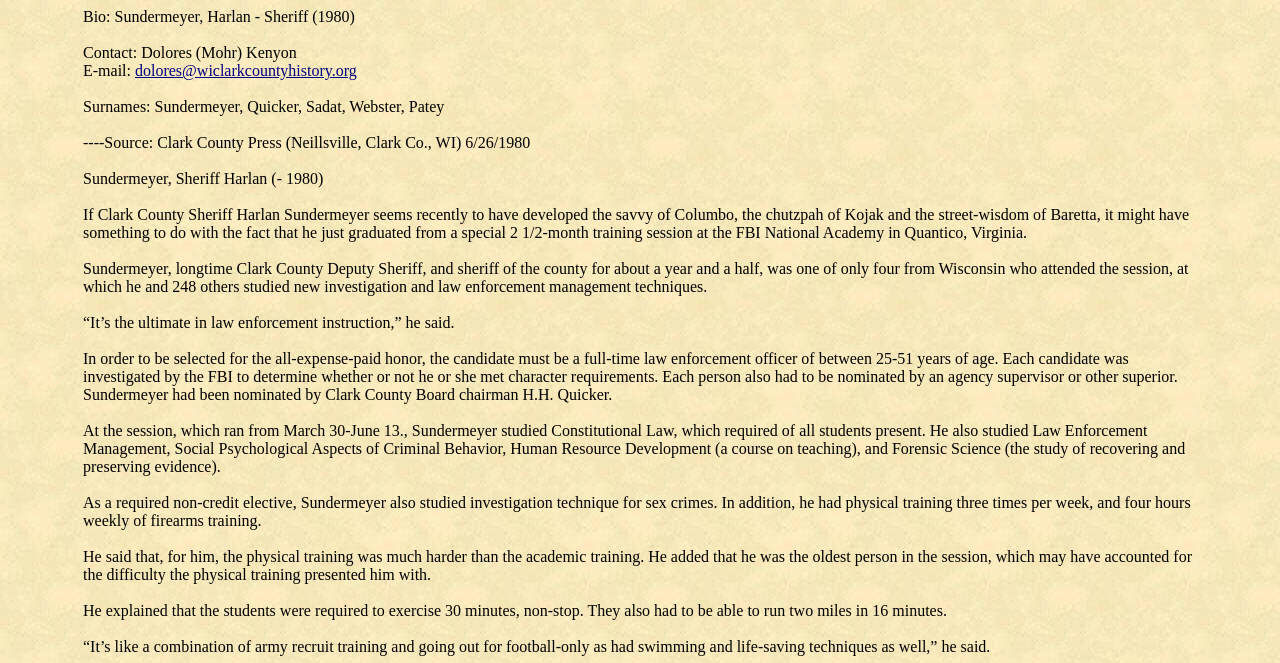Please provide a comprehensive answer to the question below using the information from the image: Who nominated Harlan Sundermeyer for the FBI training?

As stated on the webpage, Harlan Sundermeyer was nominated by Clark County Board chairman H.H. Quicker to attend the FBI training session.